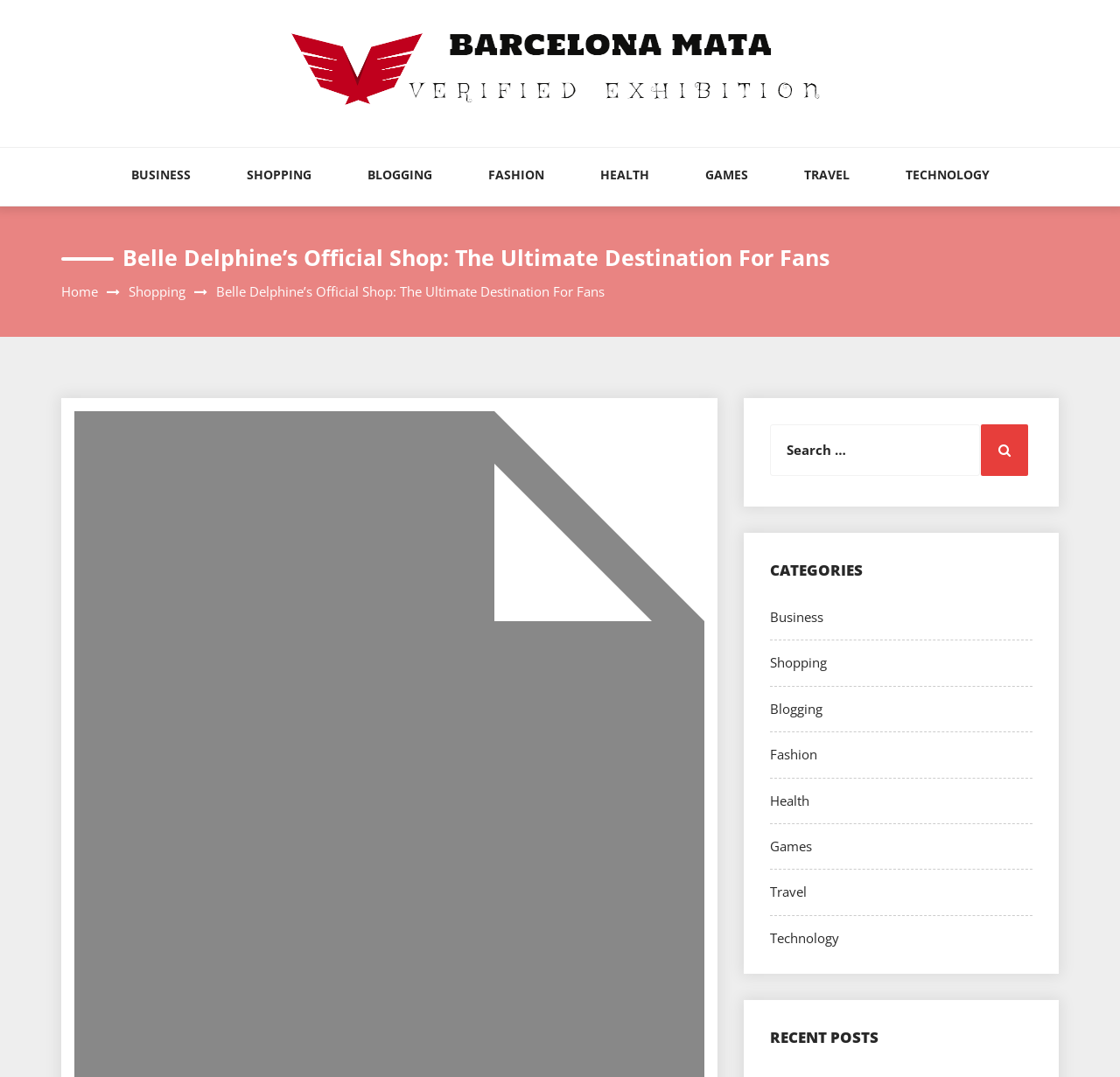How many categories are there?
Answer the question with a single word or phrase, referring to the image.

8